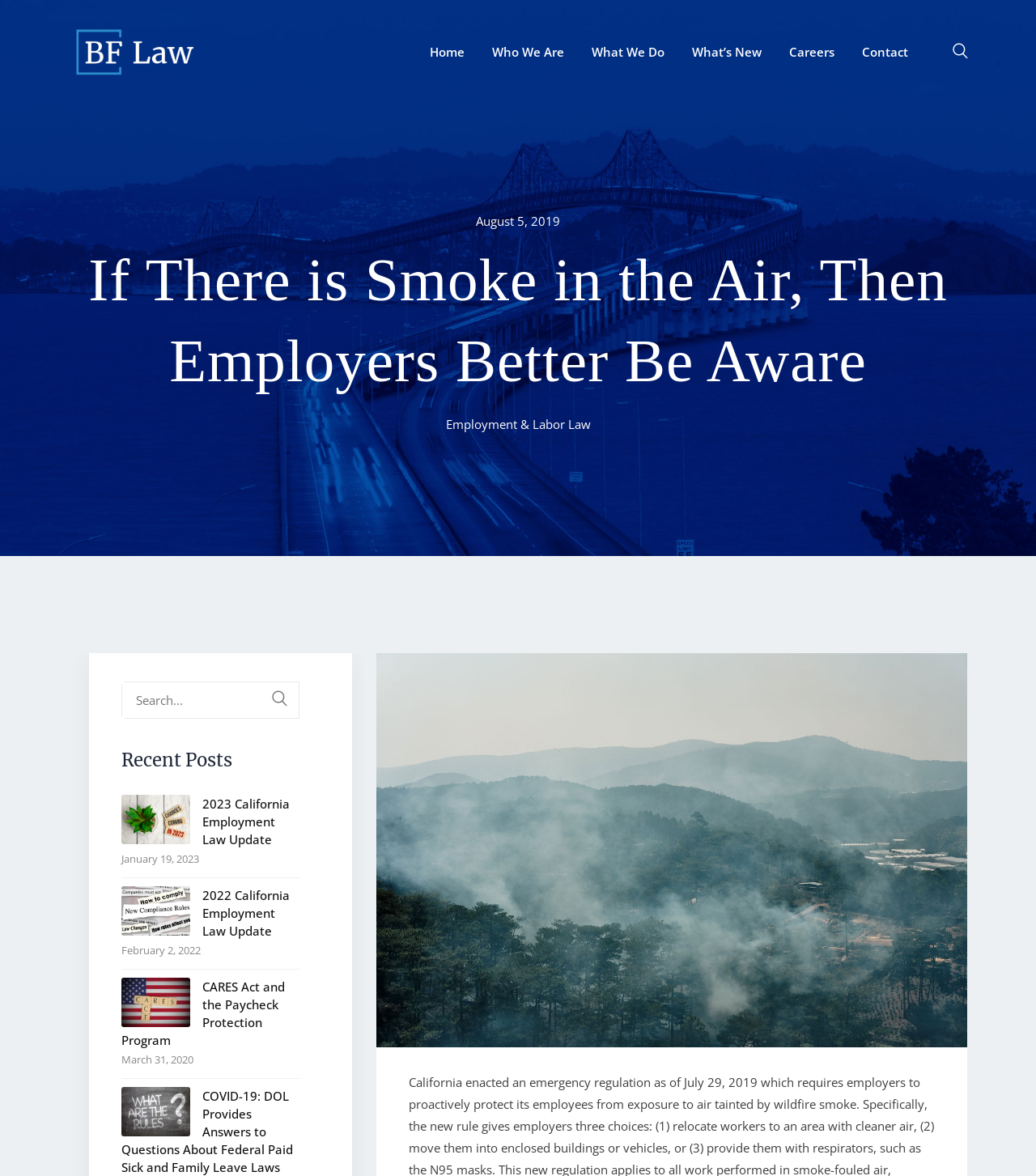What is the main title displayed on this webpage?

If There is Smoke in the Air, Then Employers Better Be Aware